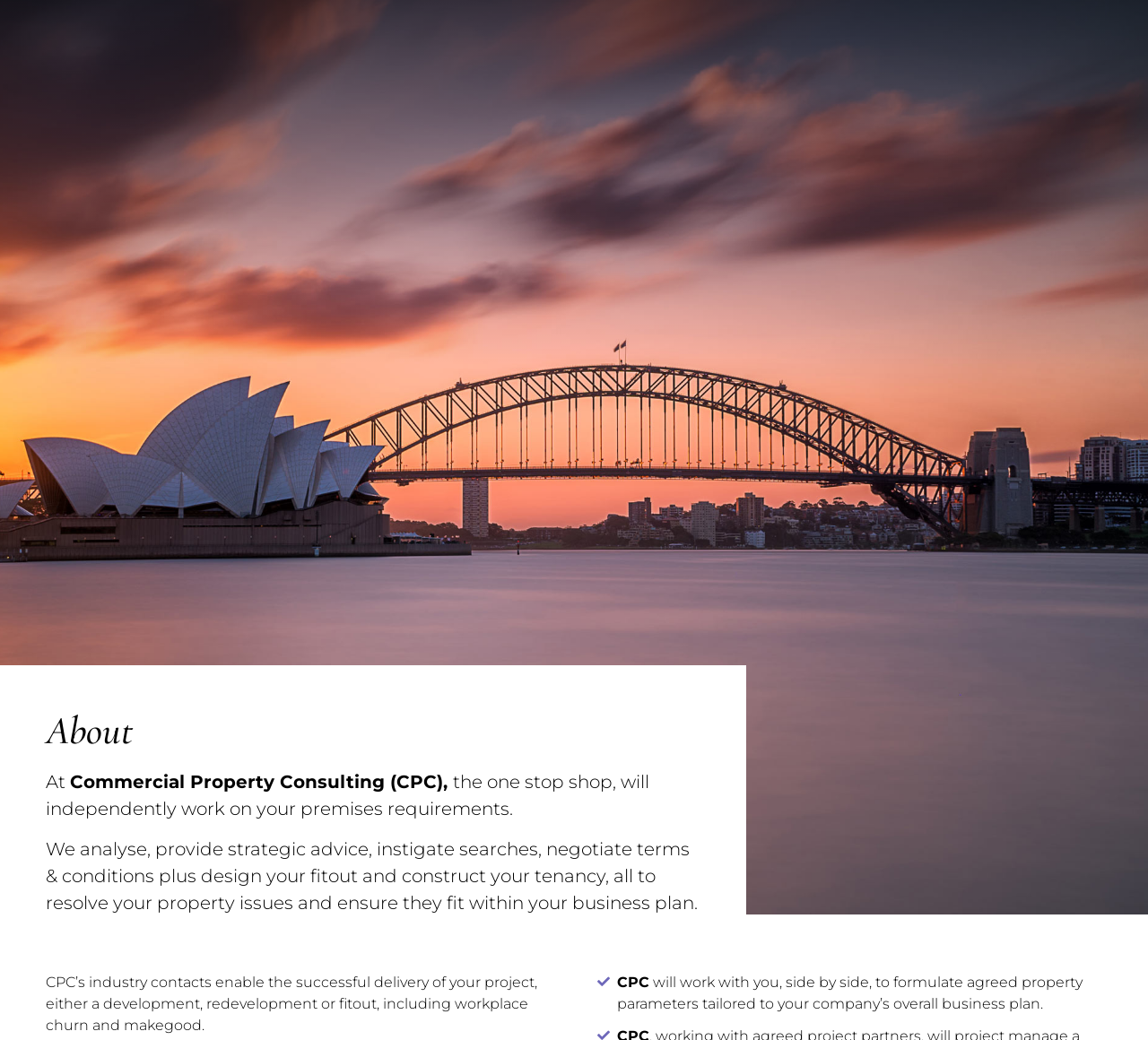Provide your answer to the question using just one word or phrase: What is the goal of CPC's services?

Resolve property issues